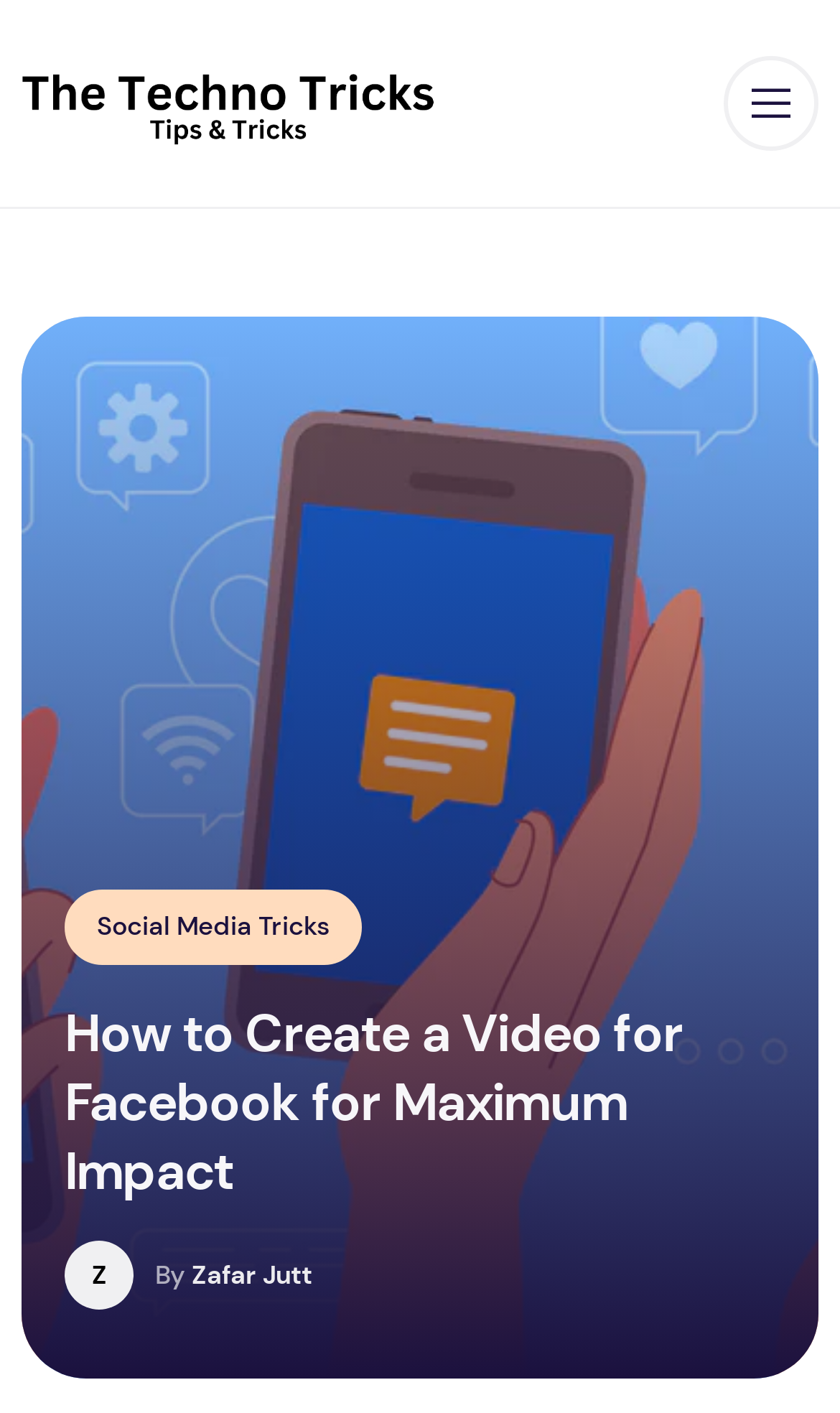Explain the features and main sections of the webpage comprehensively.

The webpage is about creating effective Facebook video ads, with a focus on aesthetics. At the top left corner, there is a logo, which is also a link. To the right of the logo, there is a button to open a menu. 

Below the logo, there is a heading that reads "How to Create a Video for Facebook for Maximum Impact", which is the main title of the webpage. This heading is positioned roughly in the top third of the page. 

On the top right side, there is an image that spans the entire width of the page, taking up most of the vertical space. This image is likely the main visual content of the webpage.

Above the image, there is a link to "Social Media Tricks" on the top left side, and a static text "Z" on the top right side. Below the static text "Z", there is a link to the author's name, "By Zafar Jutt".